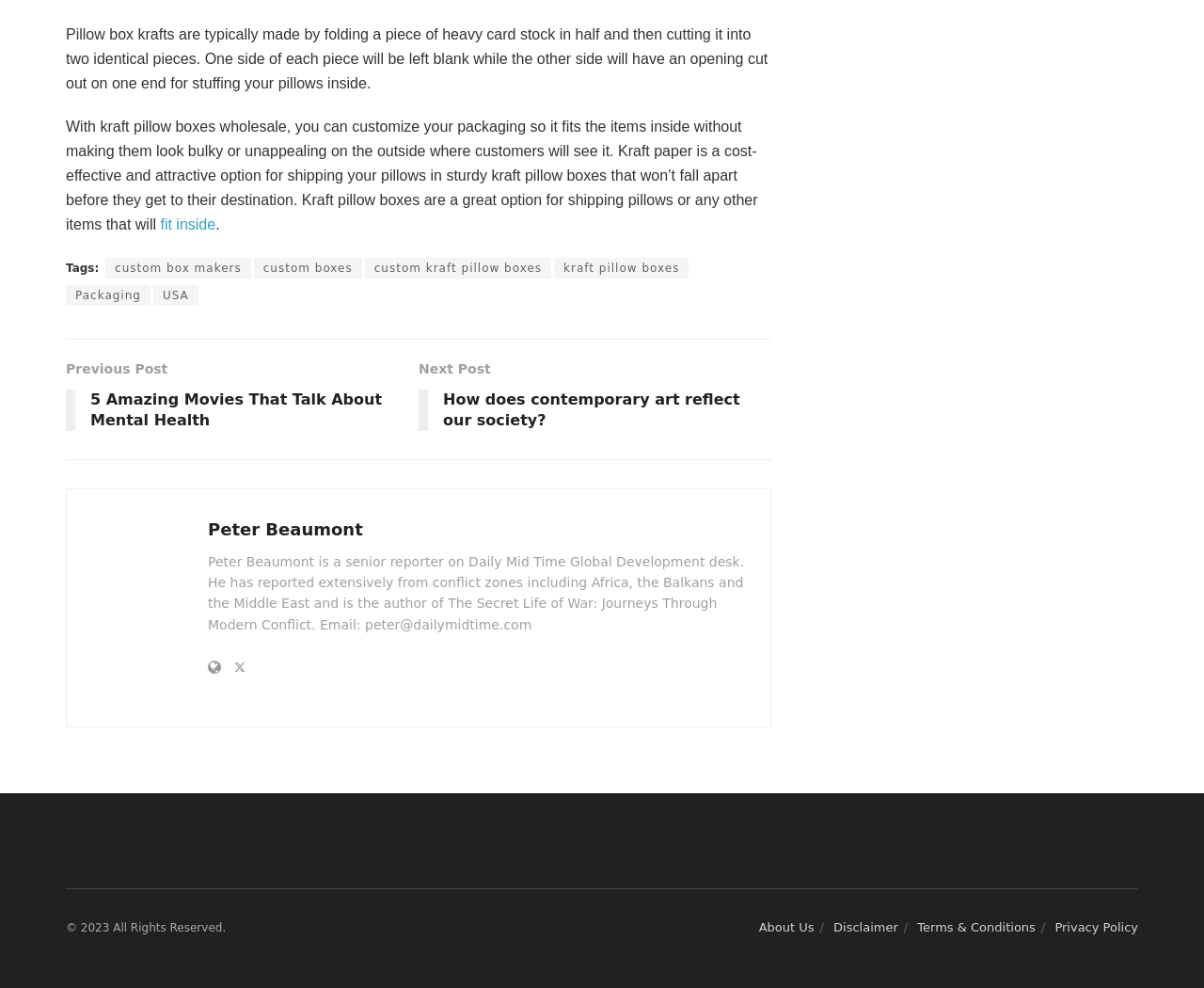Could you specify the bounding box coordinates for the clickable section to complete the following instruction: "Click on the link to learn about custom swag boxes"?

[0.478, 0.269, 0.588, 0.285]